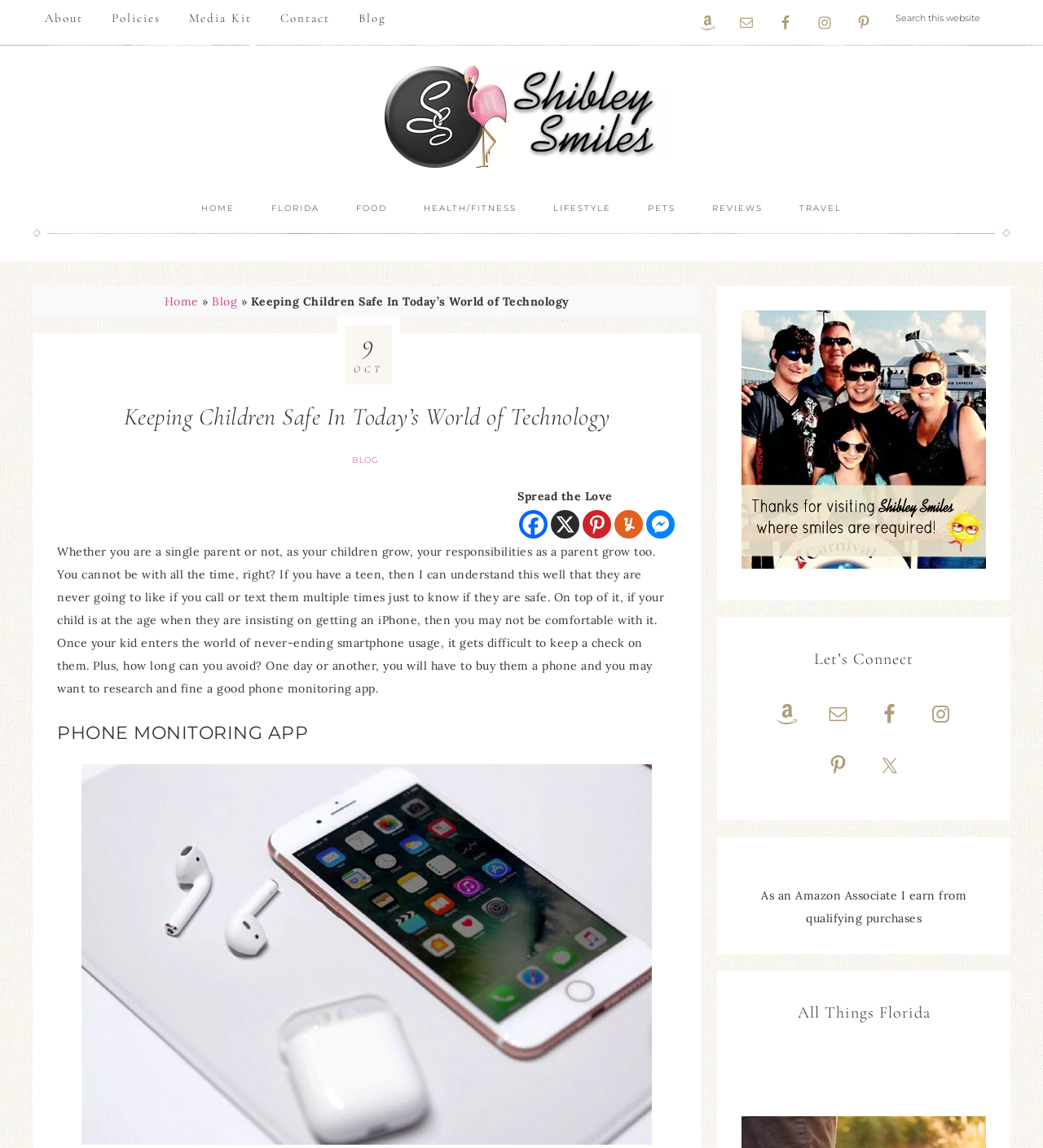Please predict the bounding box coordinates of the element's region where a click is necessary to complete the following instruction: "Go to About page". The coordinates should be represented by four float numbers between 0 and 1, i.e., [left, top, right, bottom].

[0.031, 0.0, 0.091, 0.032]